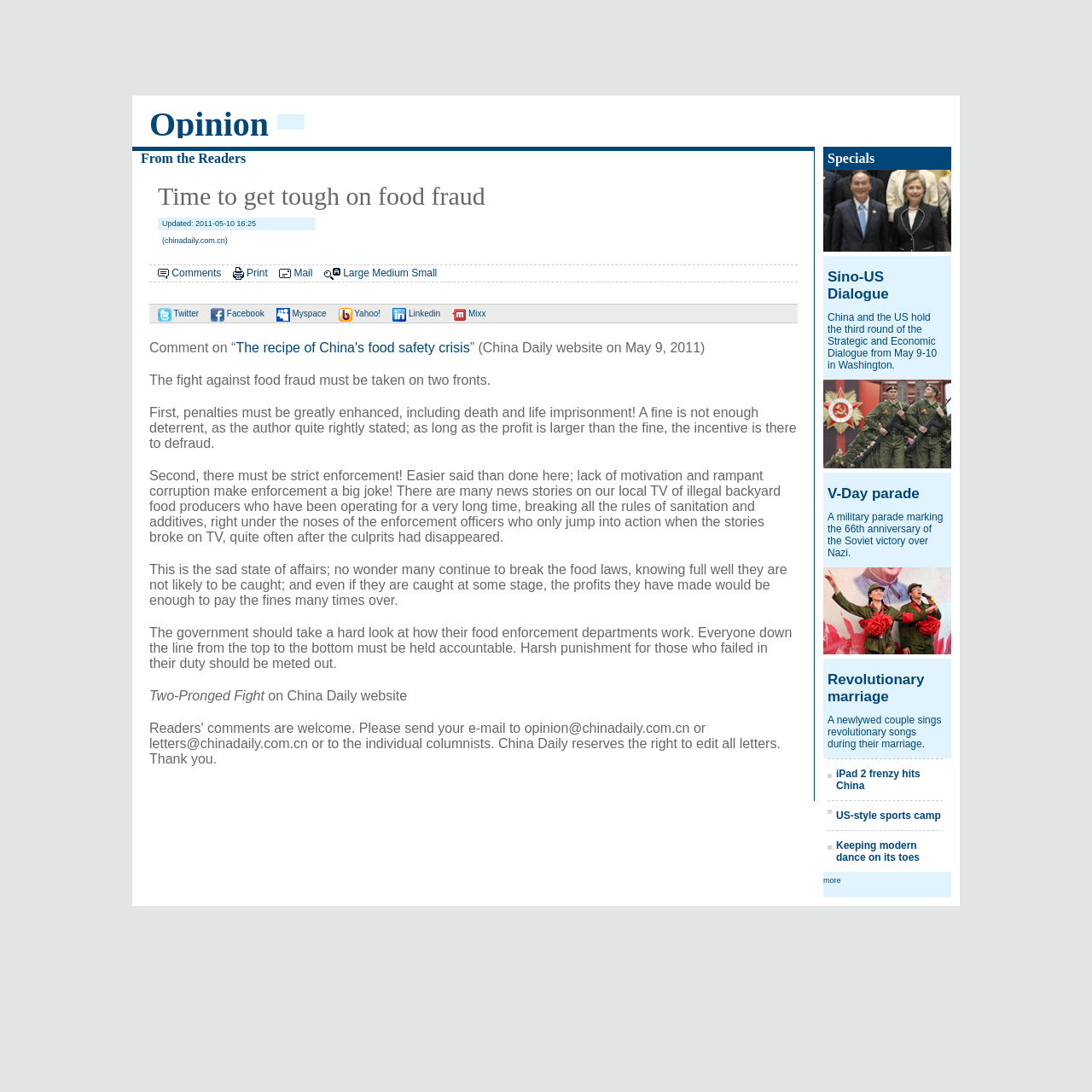Please find the bounding box coordinates of the element that you should click to achieve the following instruction: "Click the NEWS link". The coordinates should be presented as four float numbers between 0 and 1: [left, top, right, bottom].

None